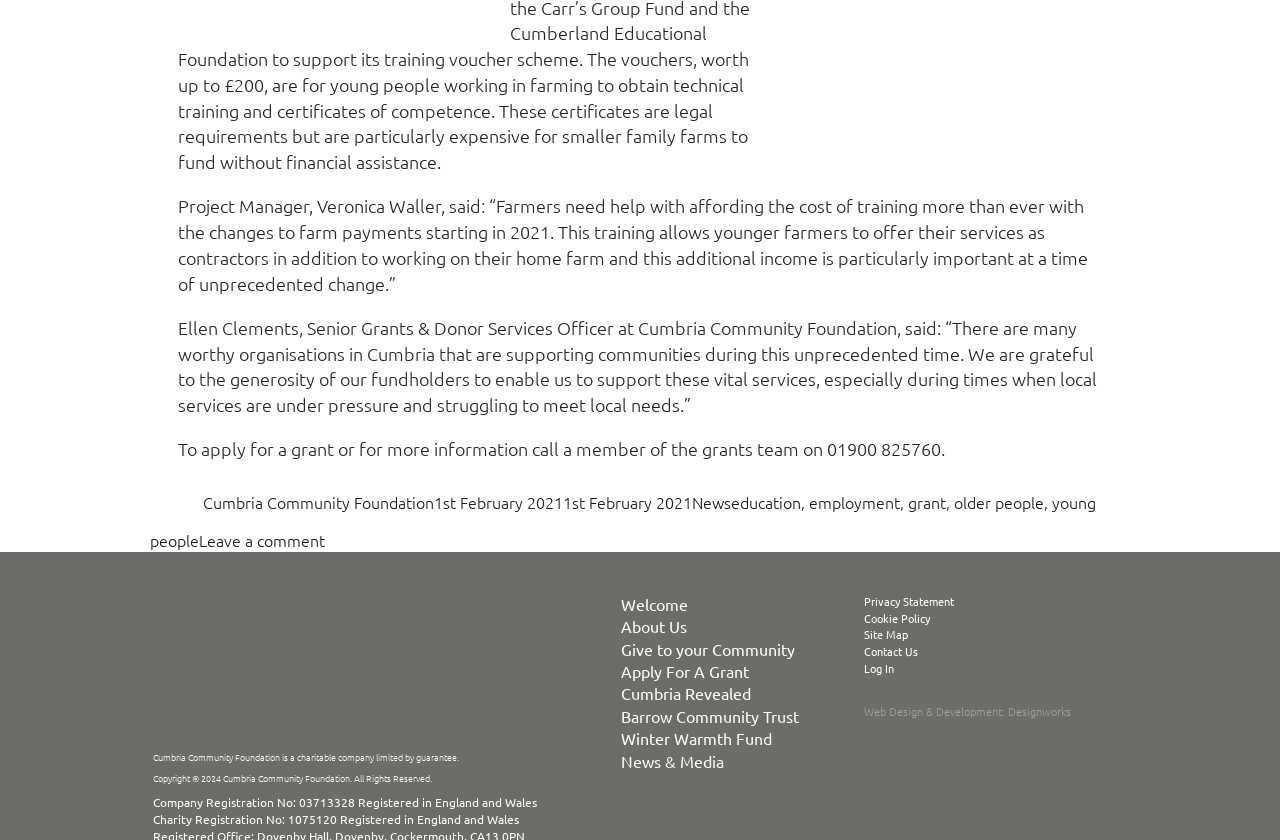Specify the bounding box coordinates of the element's region that should be clicked to achieve the following instruction: "Read news". The bounding box coordinates consist of four float numbers between 0 and 1, in the format [left, top, right, bottom].

[0.541, 0.585, 0.571, 0.611]